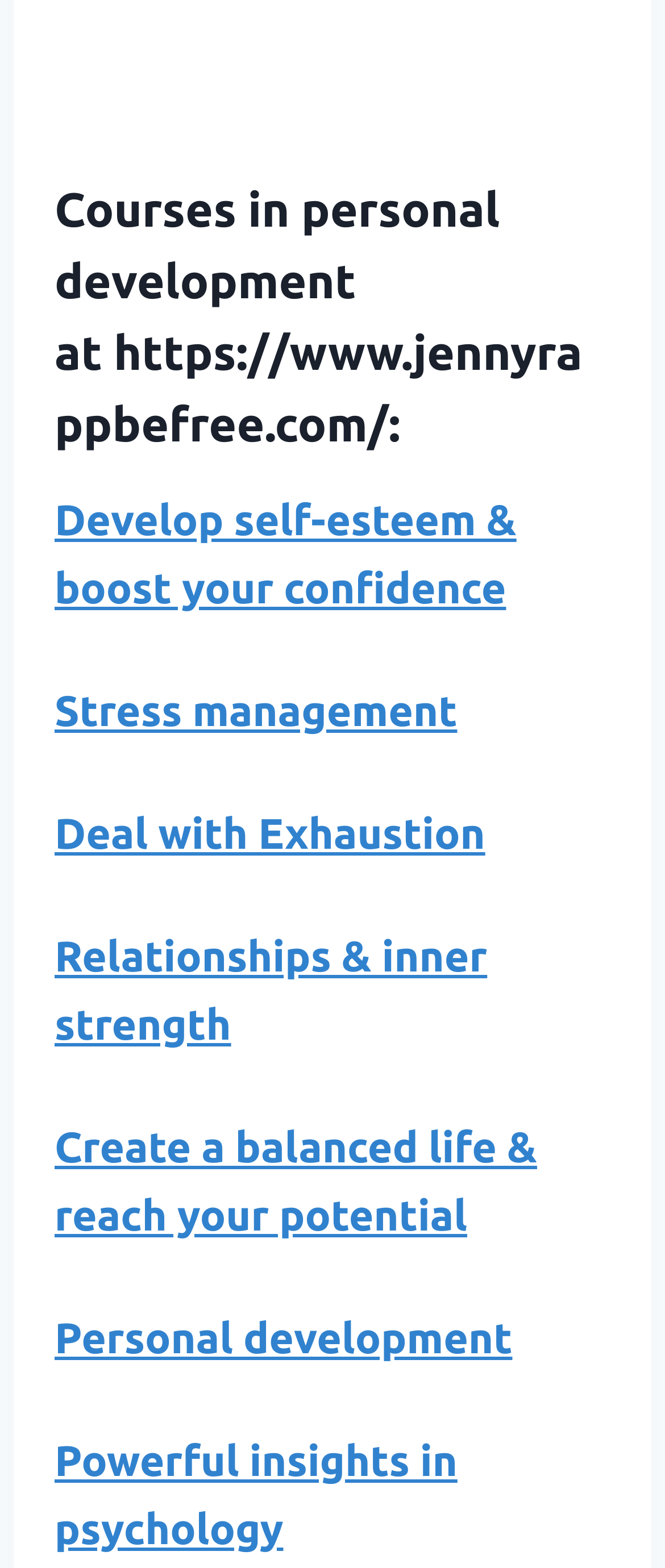Provide a single word or phrase answer to the question: 
What is the general category of the topics covered by the links on the webpage?

Personal growth